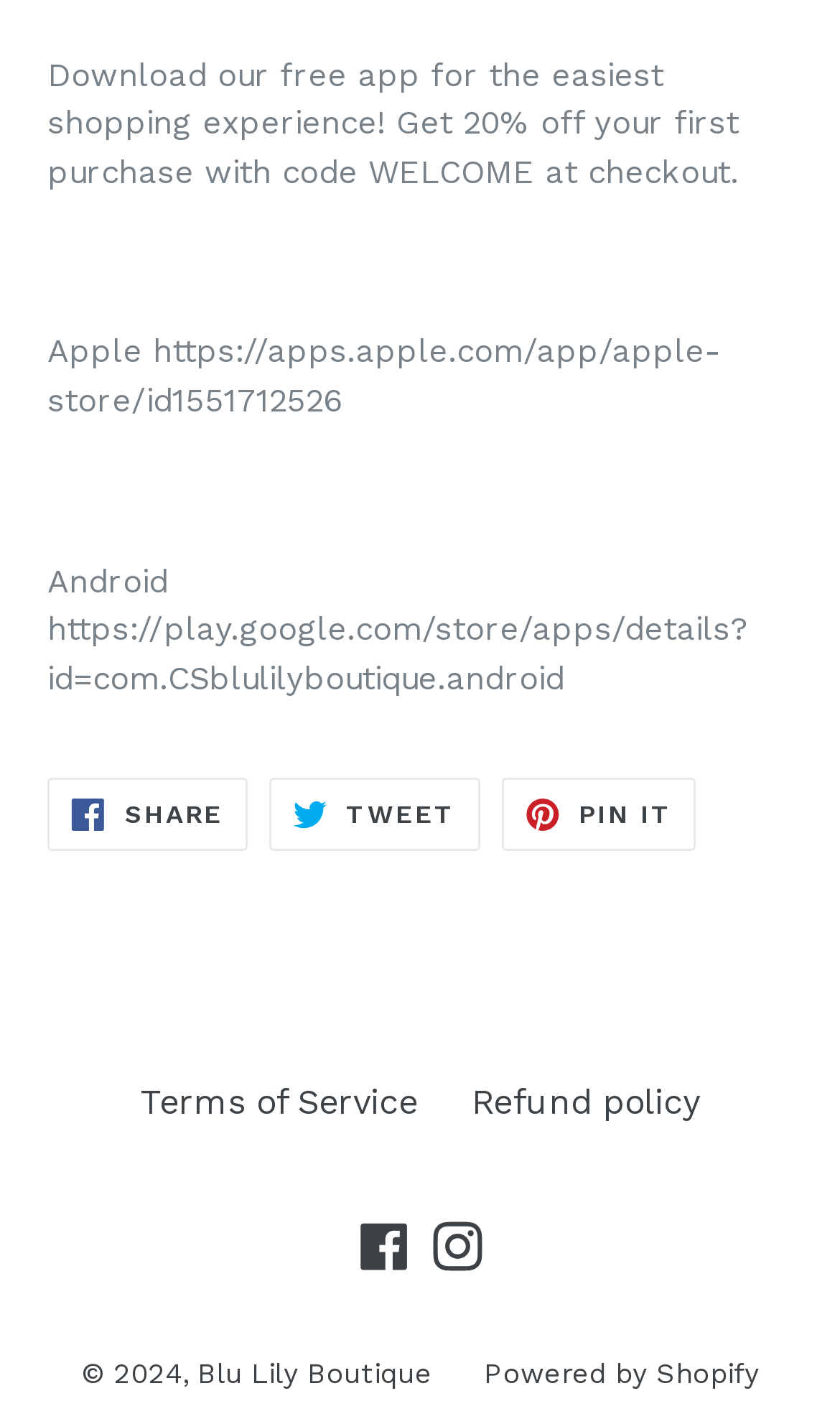Determine the bounding box coordinates of the section to be clicked to follow the instruction: "Download the app on Apple Store". The coordinates should be given as four float numbers between 0 and 1, formatted as [left, top, right, bottom].

[0.056, 0.234, 0.856, 0.295]